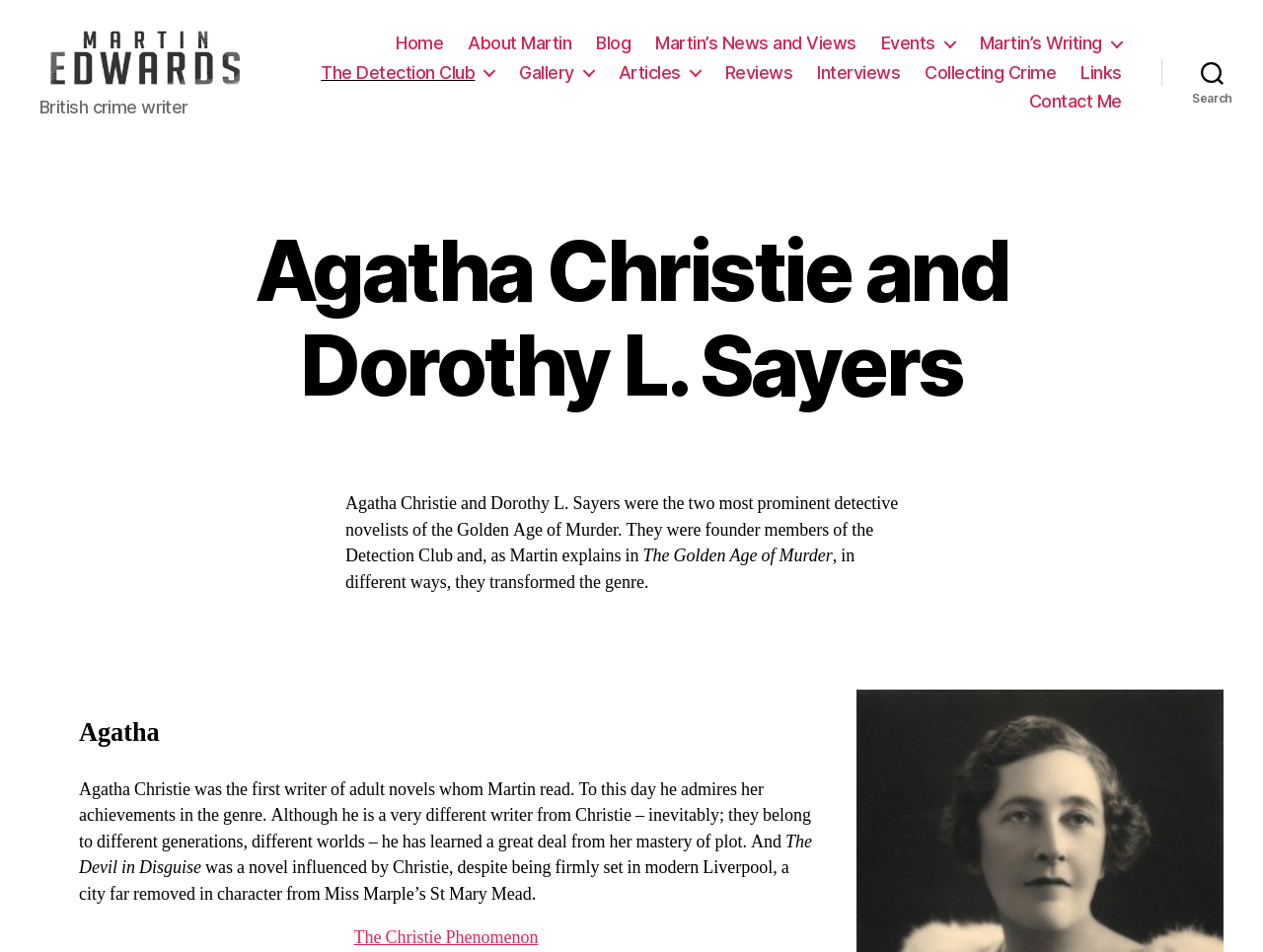Show the bounding box coordinates of the region that should be clicked to follow the instruction: "Visit the 'The Detection Club' page."

[0.306, 0.071, 0.444, 0.093]